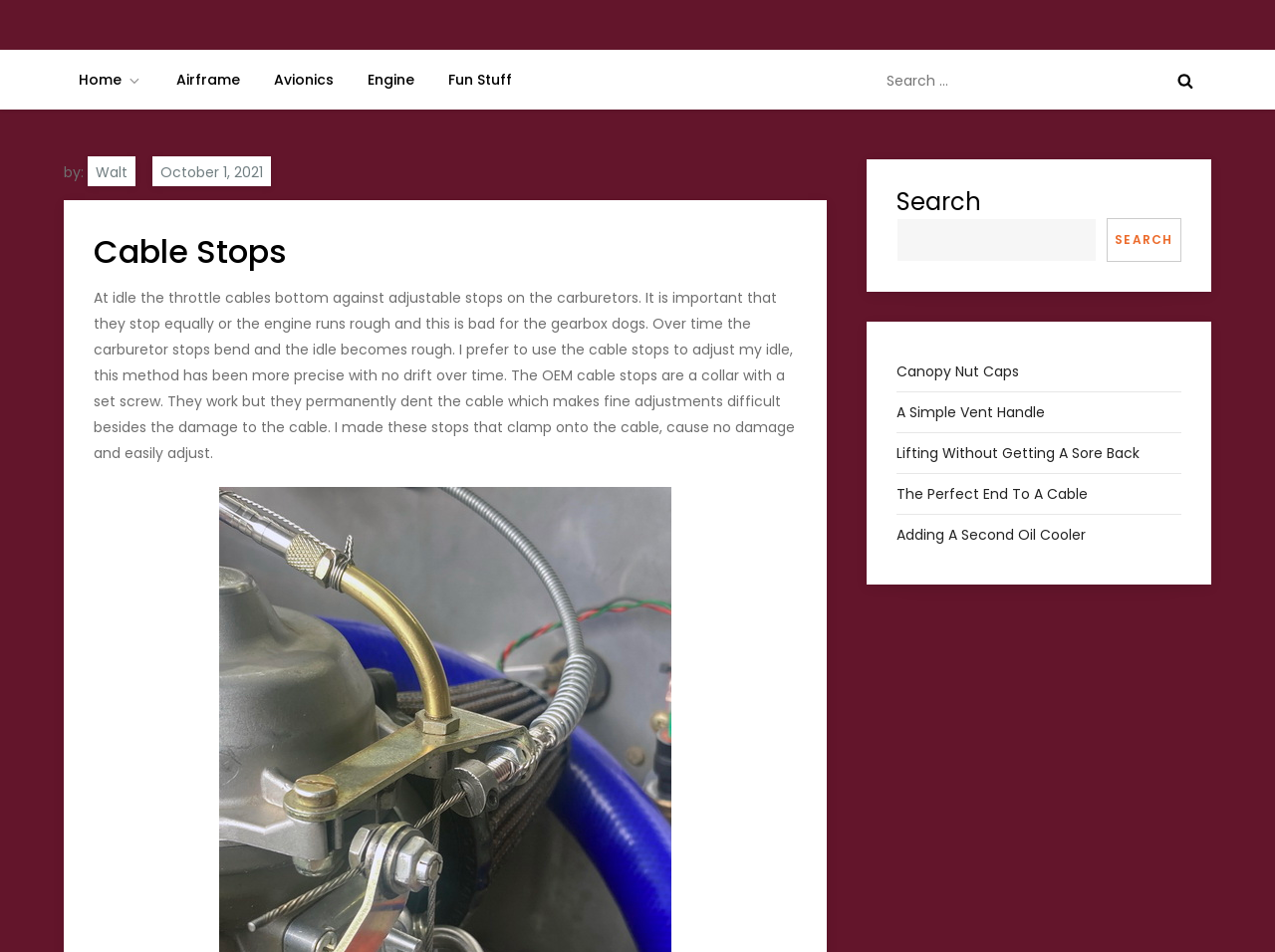Find the bounding box coordinates of the clickable element required to execute the following instruction: "Click on the 'Cable Stops' heading". Provide the coordinates as four float numbers between 0 and 1, i.e., [left, top, right, bottom].

[0.073, 0.242, 0.625, 0.288]